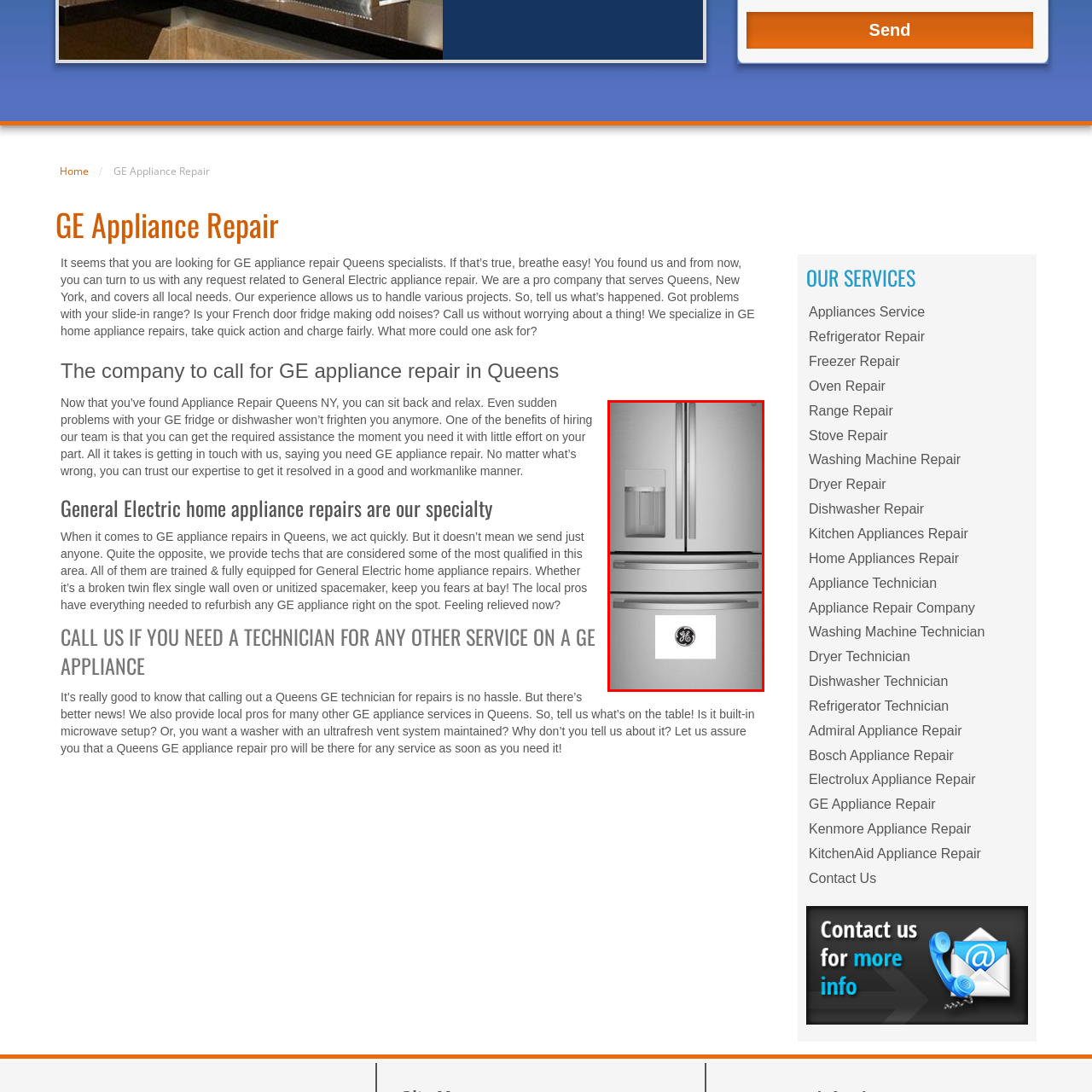Is there a water dispenser on the refrigerator?
Look at the image within the red bounding box and provide a single word or phrase as an answer.

yes